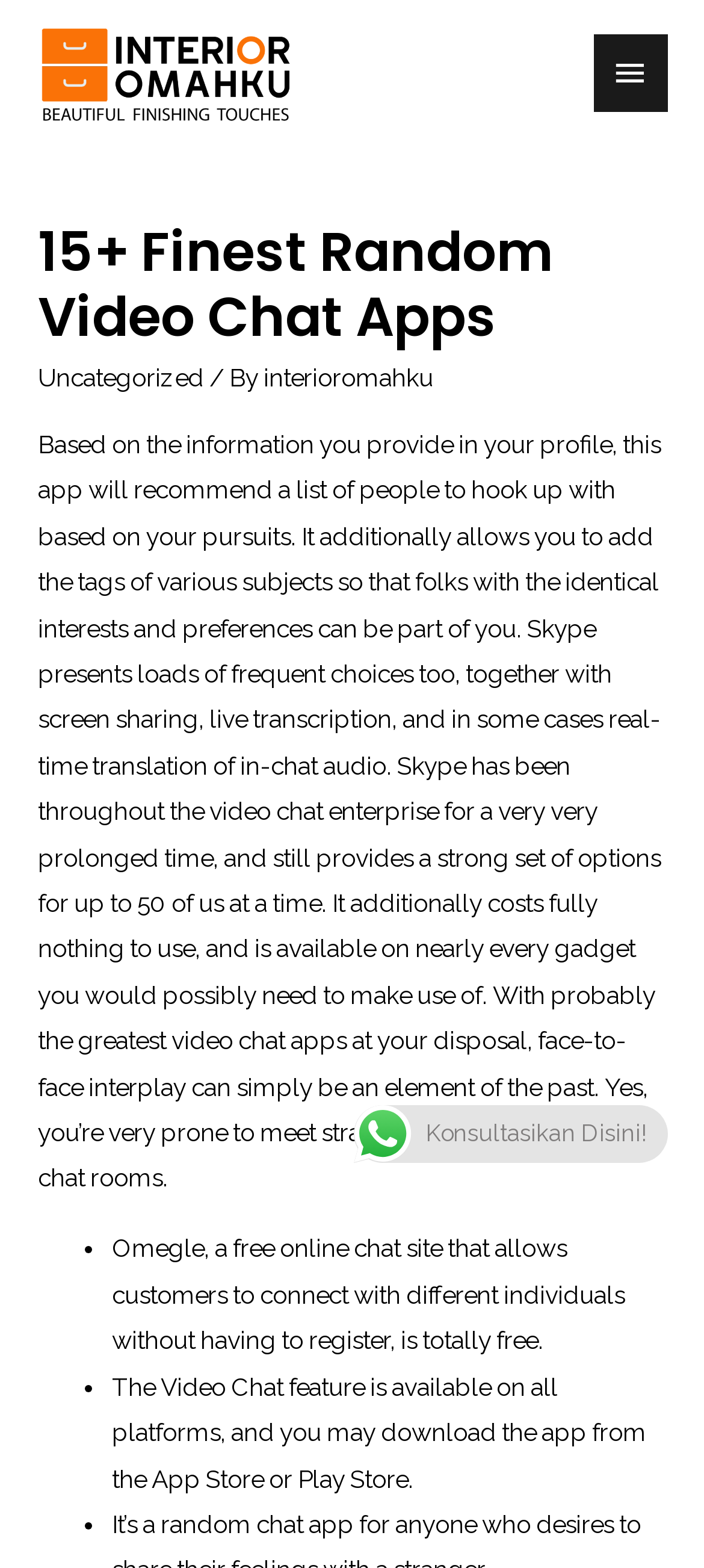Is Omegle a free online chat site?
Answer the question with just one word or phrase using the image.

Yes